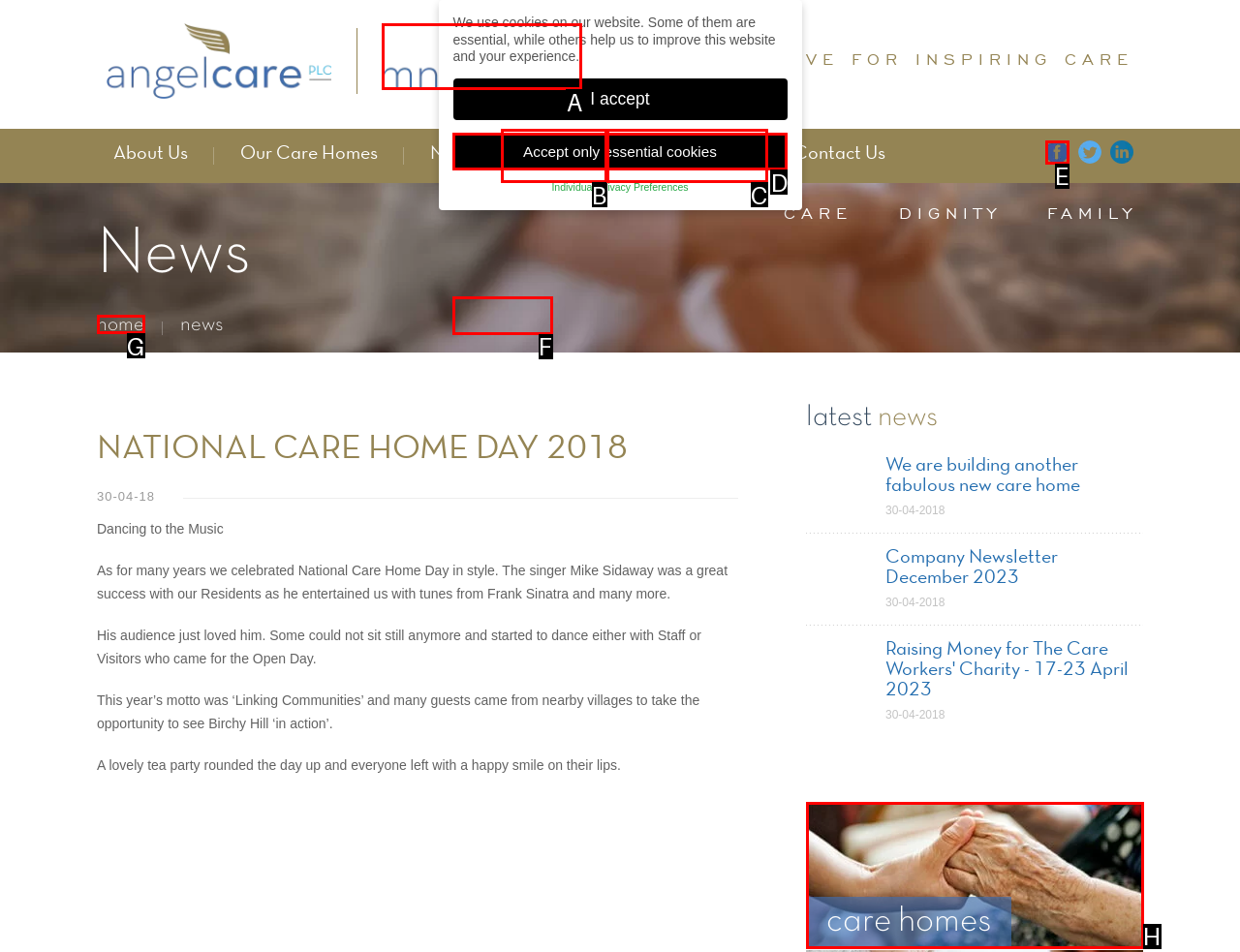Identify the letter of the UI element you should interact with to perform the task: View the care homes page
Reply with the appropriate letter of the option.

H